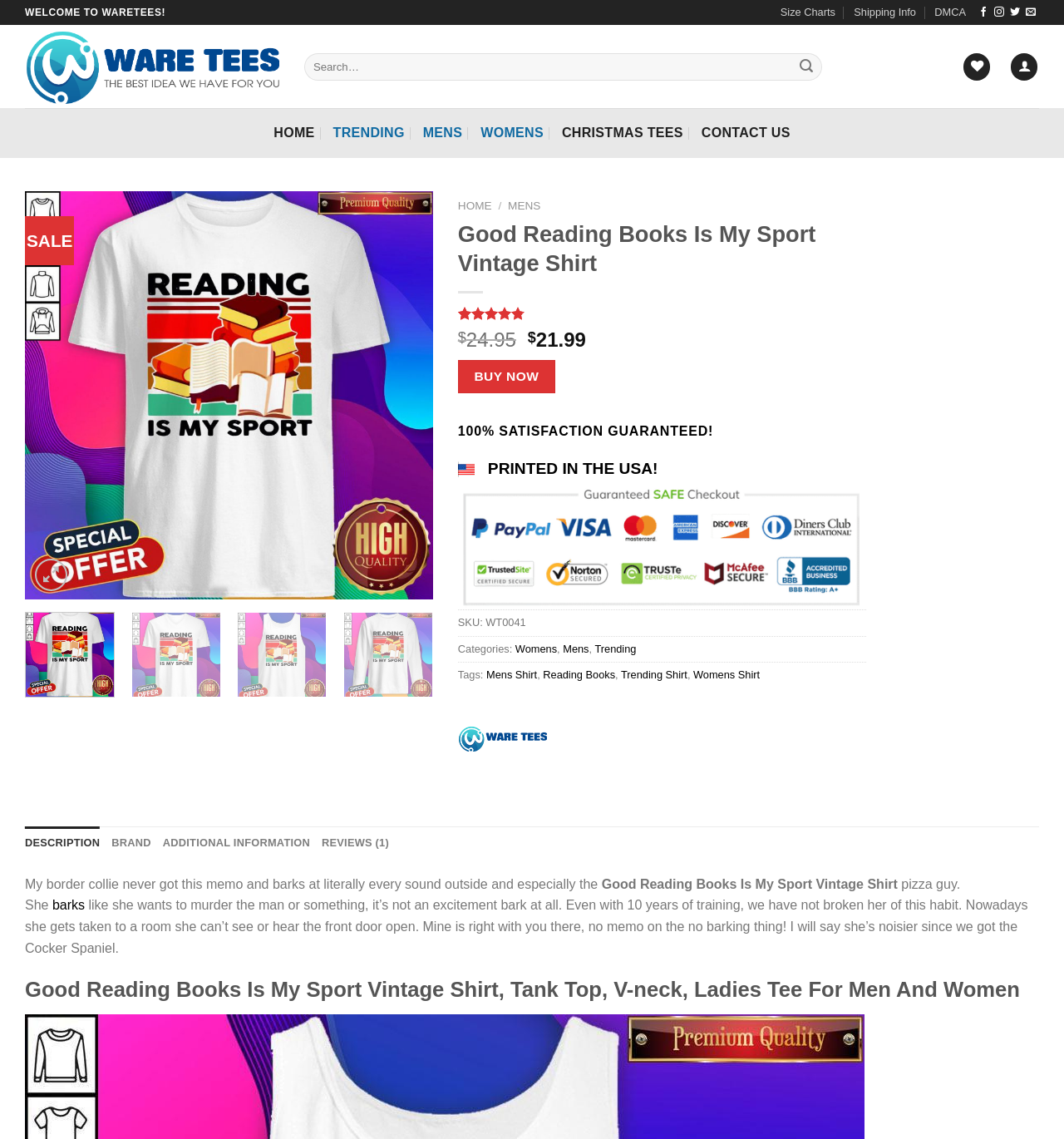Locate the bounding box coordinates of the element to click to perform the following action: 'View product description'. The coordinates should be given as four float values between 0 and 1, in the form of [left, top, right, bottom].

[0.023, 0.726, 0.094, 0.755]